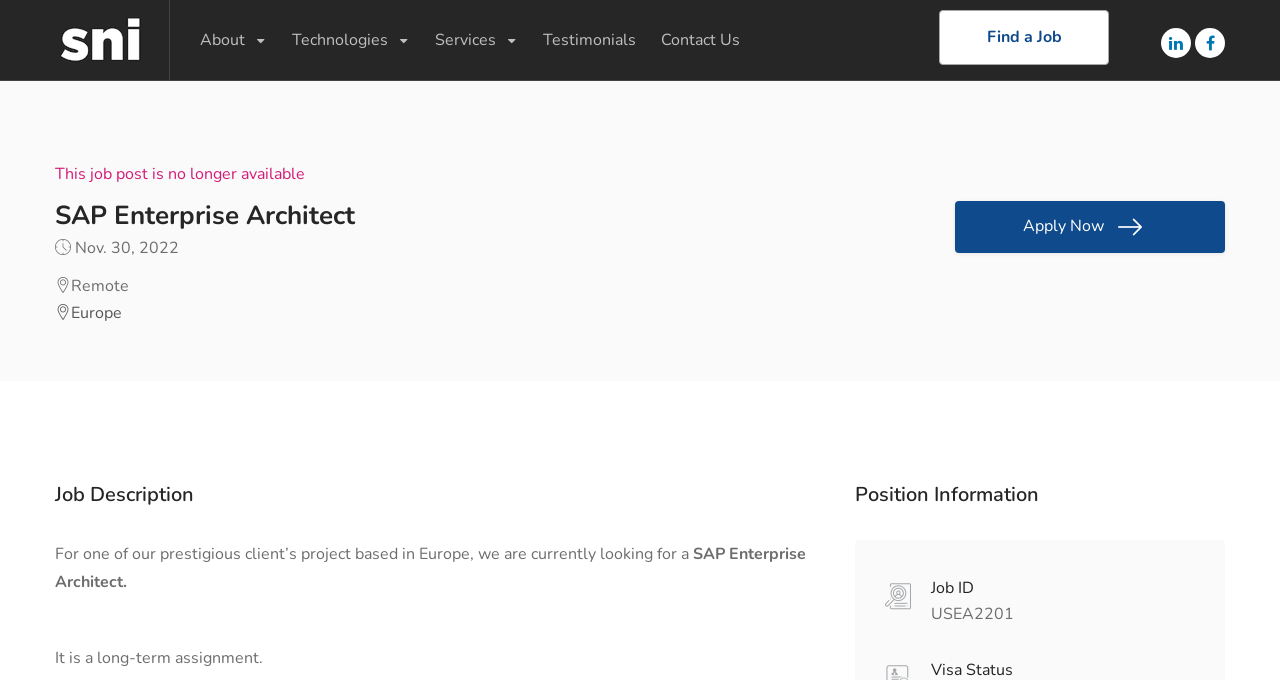Pinpoint the bounding box coordinates of the element to be clicked to execute the instruction: "Find a job".

[0.734, 0.015, 0.866, 0.096]